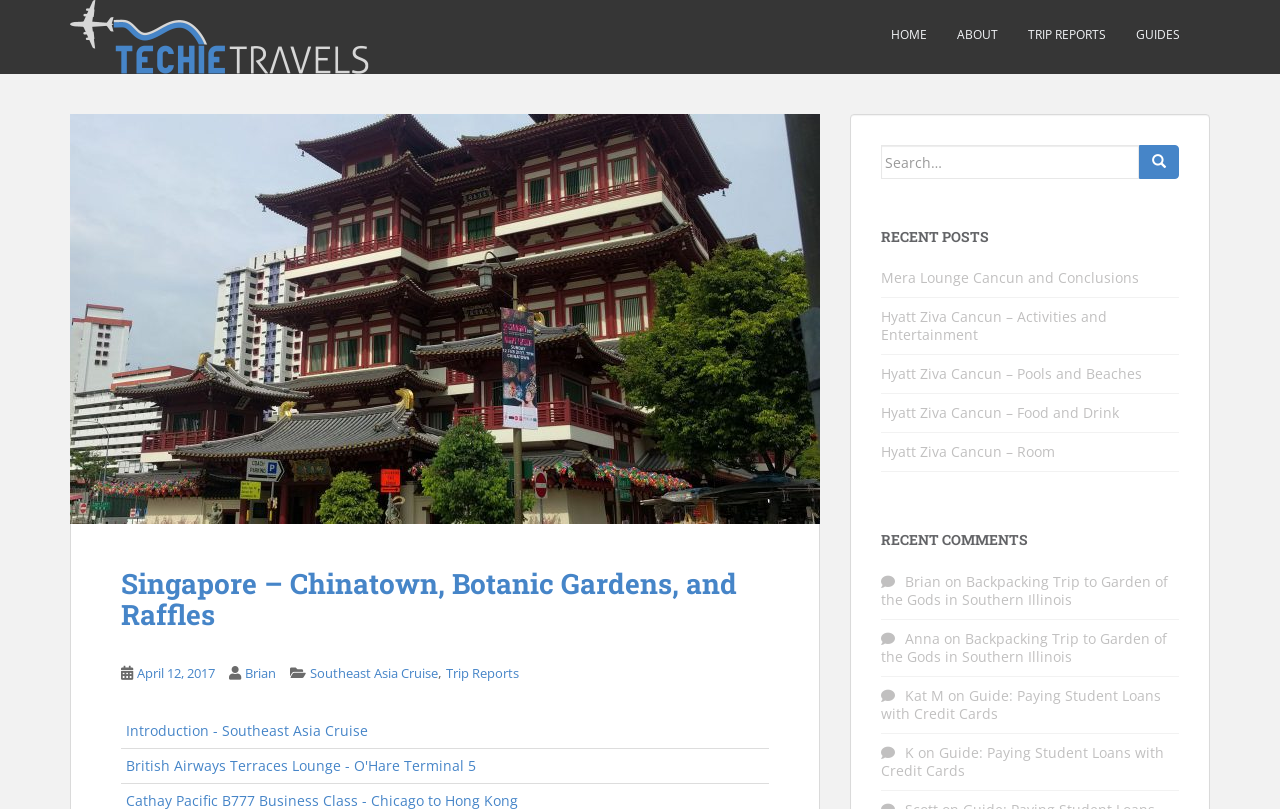Please locate the bounding box coordinates of the region I need to click to follow this instruction: "Read the post about Singapore – Chinatown, Botanic Gardens, and Raffles".

[0.095, 0.703, 0.601, 0.779]